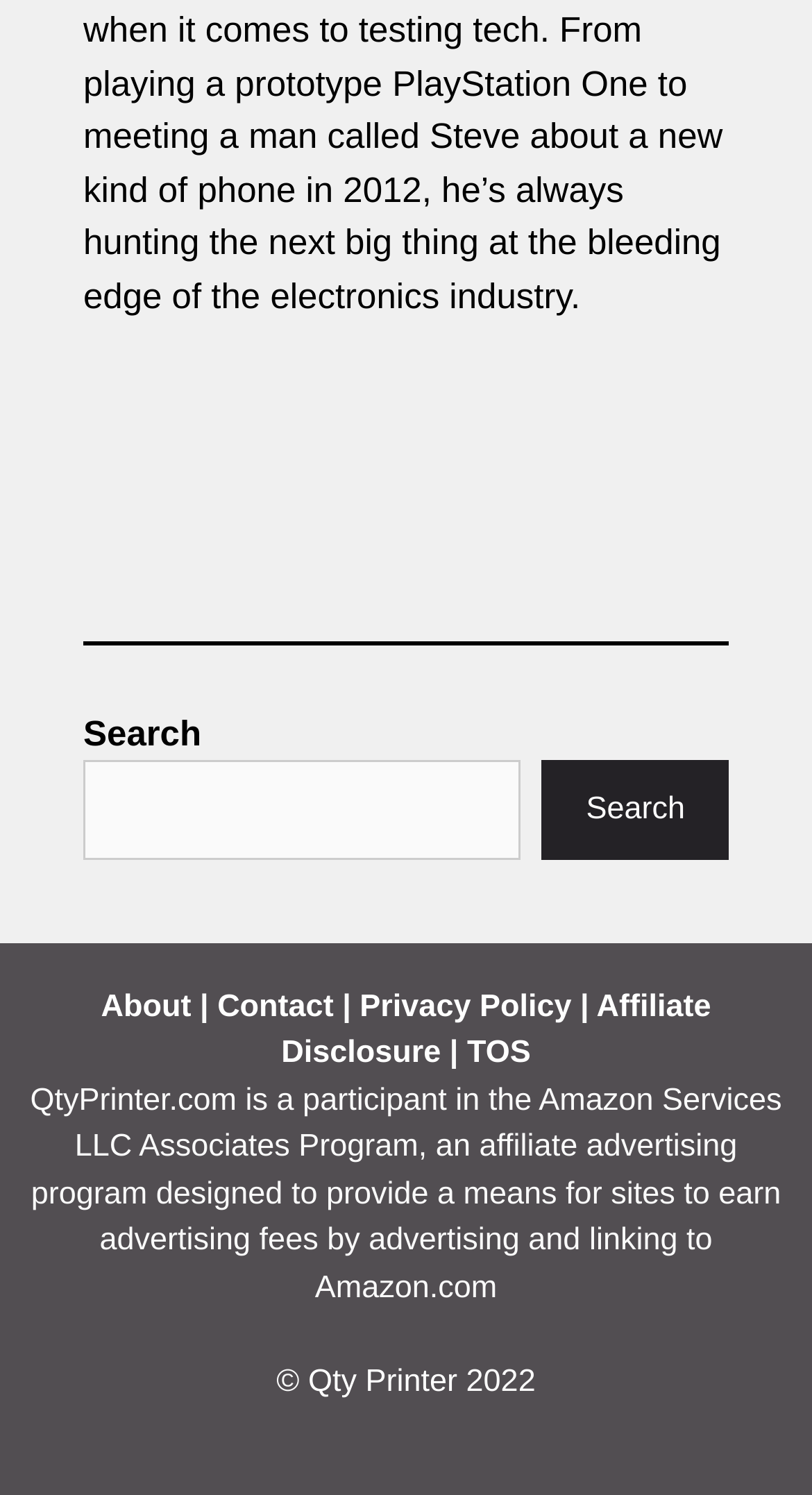Answer the question below using just one word or a short phrase: 
What is the purpose of the website?

Affiliate advertising